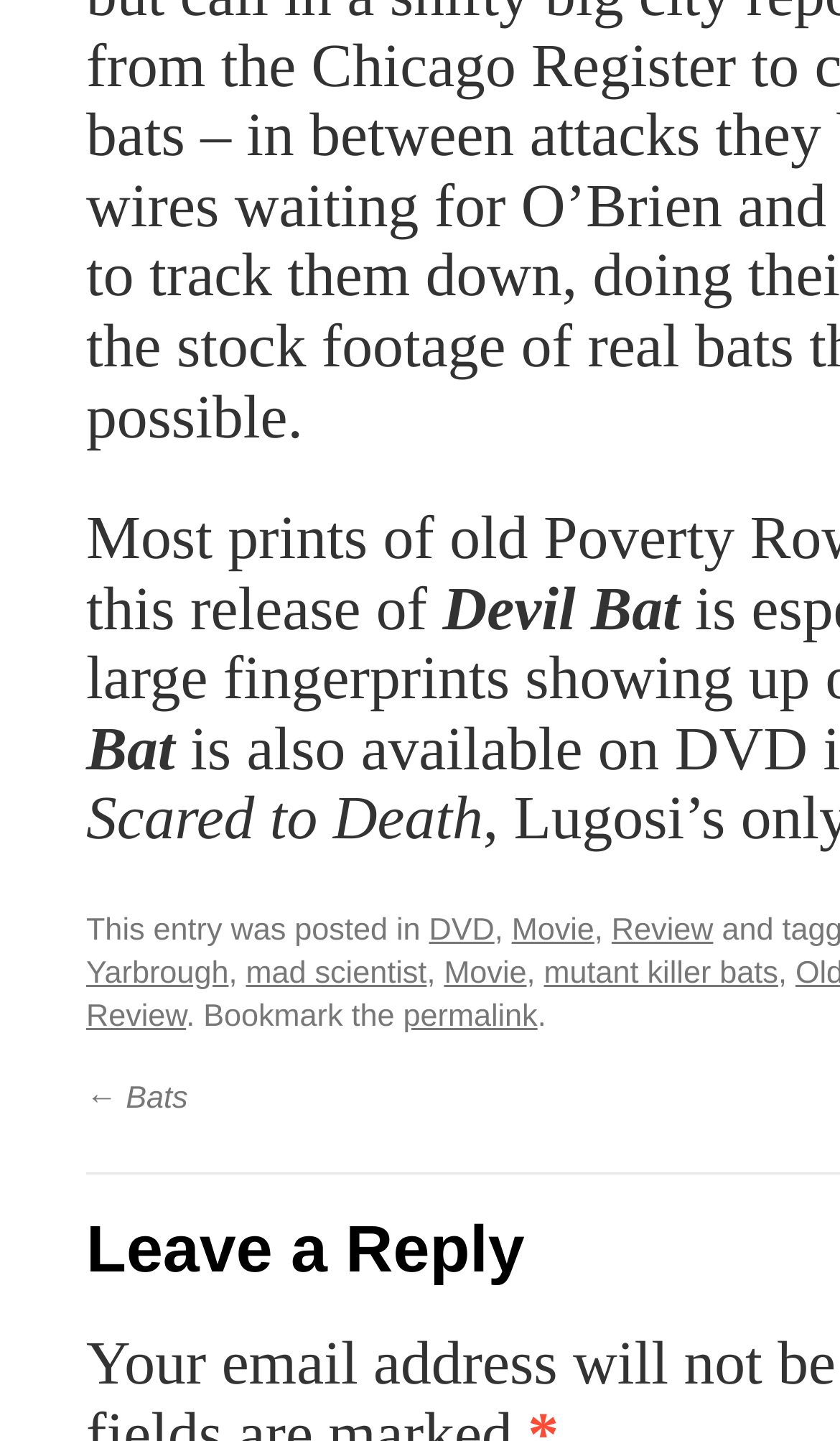What is the topic related to the movie?
Using the image, provide a concise answer in one word or a short phrase.

mad scientist, mutant killer bats